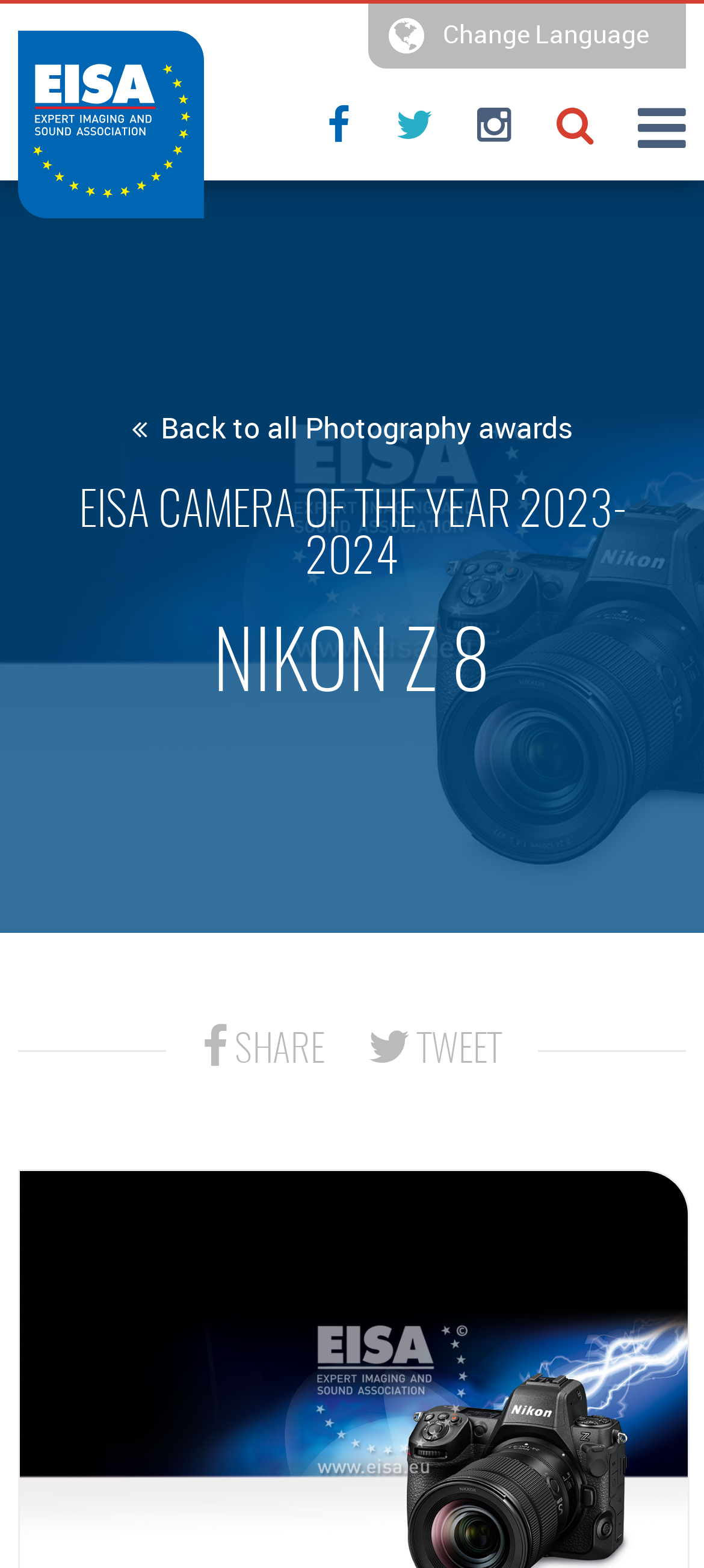Please analyze the image and provide a thorough answer to the question:
What is the award won by Nikon Z 8?

The question can be answered by looking at the heading element on the webpage, which states 'EISA CAMERA OF THE YEAR 2023-2024 NIKON Z 8'. This heading is prominent on the webpage and indicates the award won by Nikon Z 8.